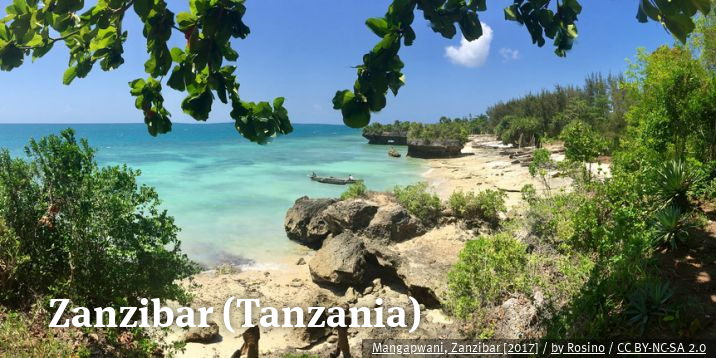Illustrate the image with a detailed caption.

**Zanzibar (Tanzania)**

This captivating image showcases the picturesque coastline of Mangapwani in Zanzibar, captured in 2017 by Rosino. Lush greenery frames the vibrant turquoise waters, where gentle waves lap against a sandy beach dotted with rugged rocks. In the background, beachgoers may find both tranquility and exploration, with local fishing boats visible on the horizon. The bright sky and warm sun contribute to the idyllic setting, inviting visitors to experience the serene beauty of this tropical paradise. The image is shared under the Creative Commons license CC BY-NC-SA 2.0, recognizing the artist's contribution to the visual narrative of Zanzibar.